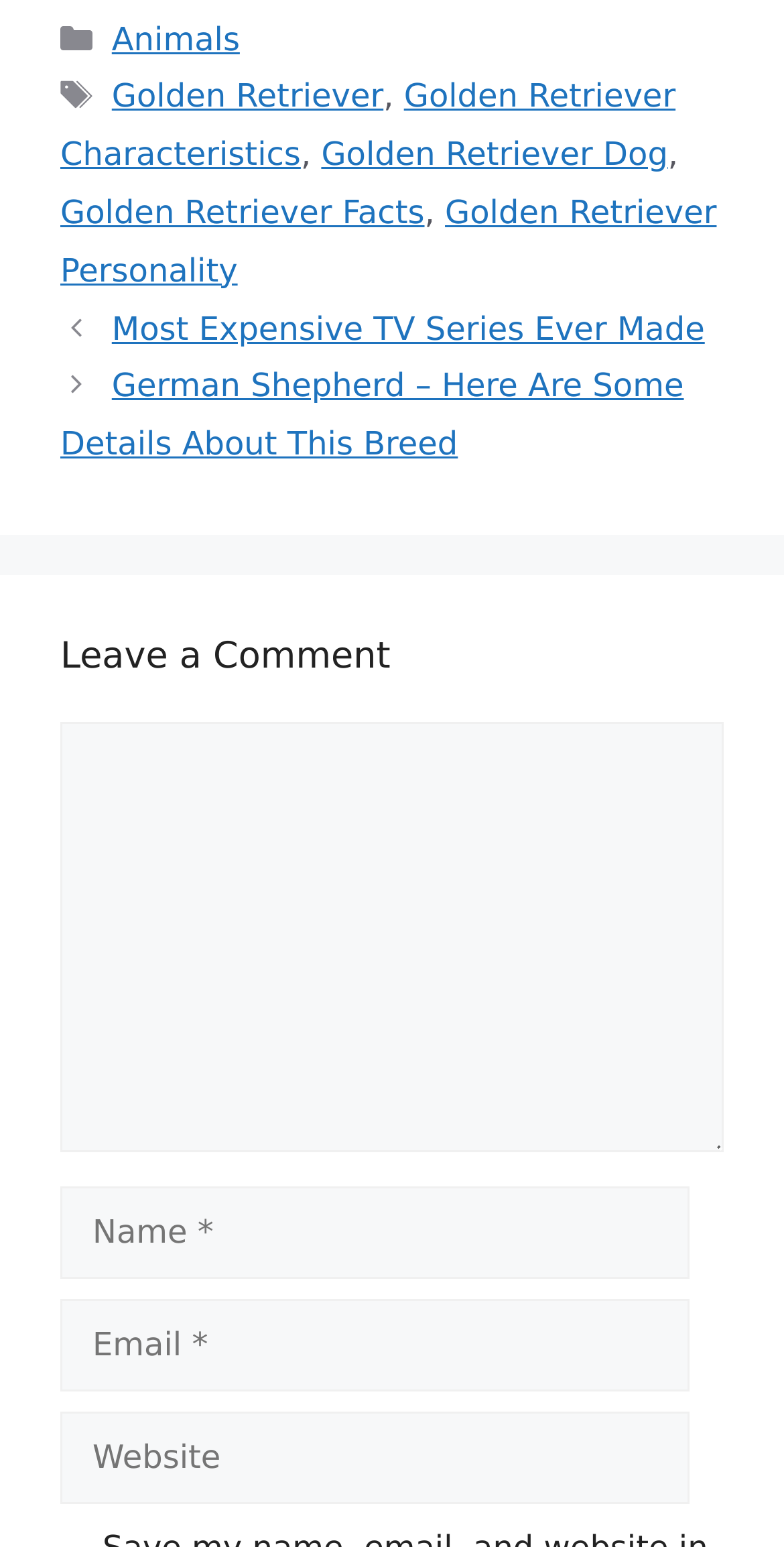Give a succinct answer to this question in a single word or phrase: 
How many required textboxes are there?

3